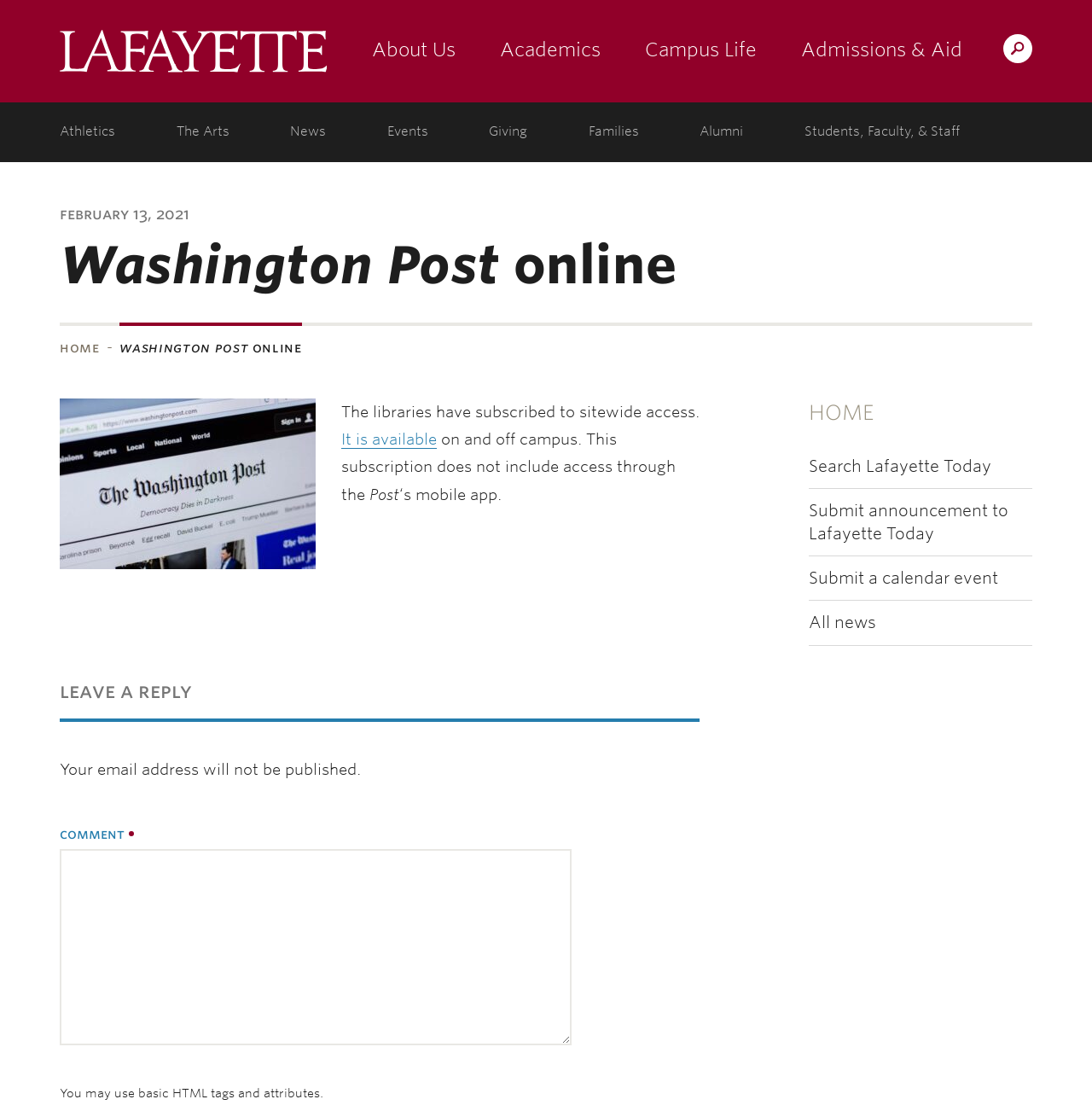Utilize the details in the image to give a detailed response to the question: What are the main navigation categories?

The main navigation categories can be found in the top navigation bar, which includes links to 'About Us', 'Academics', 'Campus Life', and 'Admissions & Aid'.